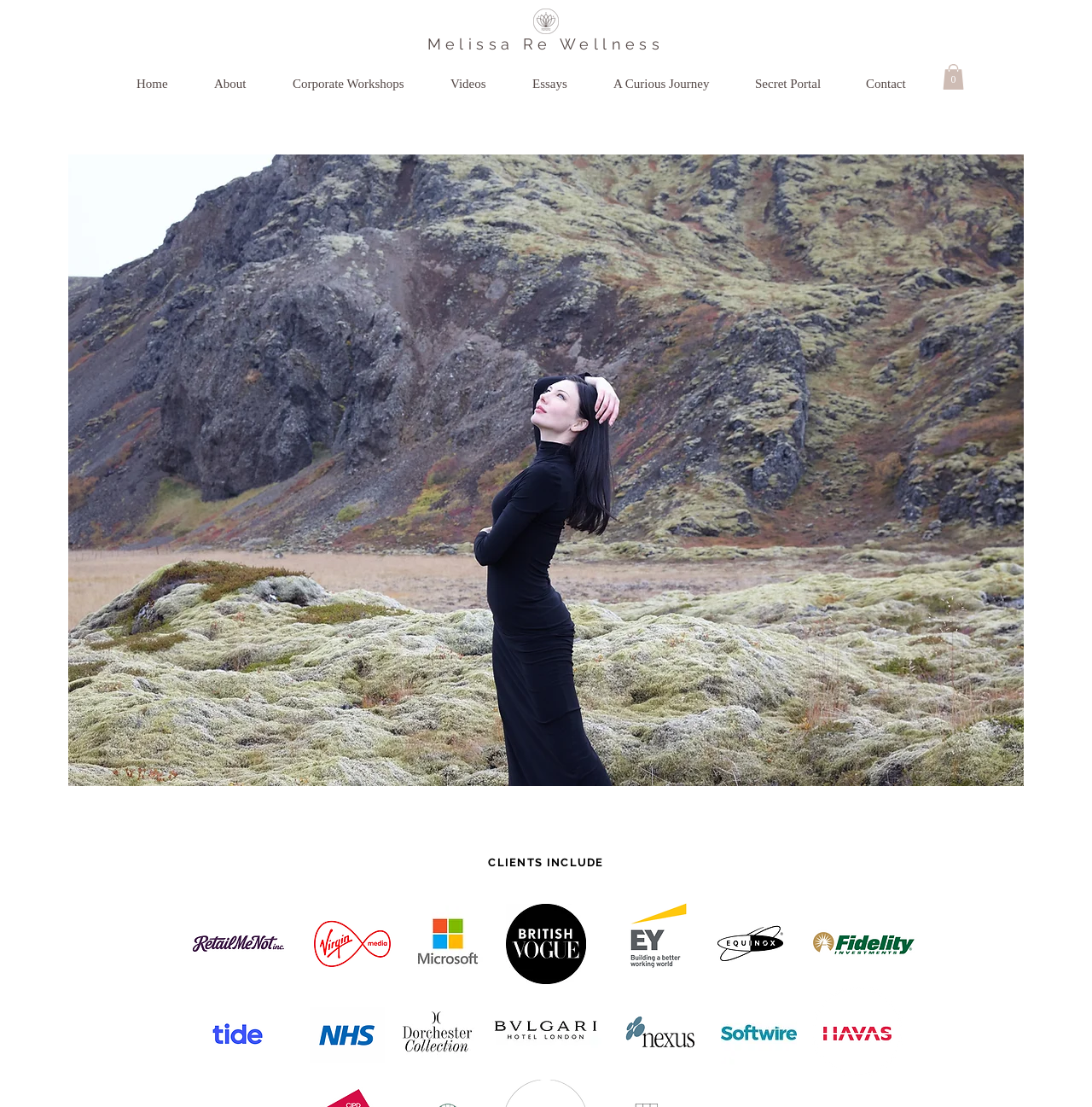What companies has Melissa Re worked with?
Utilize the image to construct a detailed and well-explained answer.

The webpage displays a list of company logos, including Retail Me Not, Tidelogo, VirginMedia, Microsoft, British Vogue, EY, Equinox, NHS, Dorchester Collection, Bulgari, Nexus, Softwire, and Havas, indicating that Melissa Re has worked with these companies.